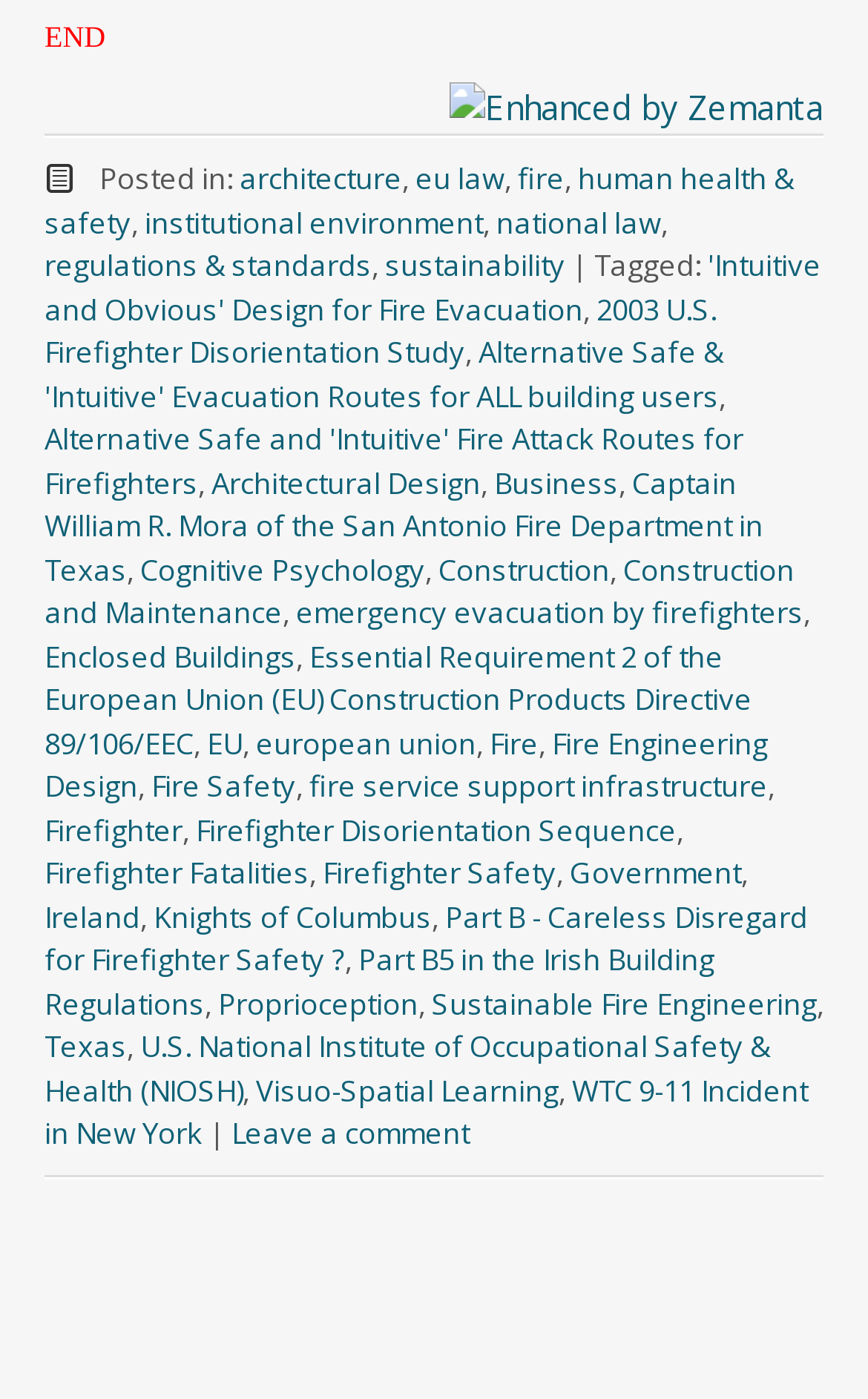Please find the bounding box coordinates of the element that needs to be clicked to perform the following instruction: "Click on the 'Fire Engineering Design' link". The bounding box coordinates should be four float numbers between 0 and 1, represented as [left, top, right, bottom].

[0.051, 0.516, 0.885, 0.576]